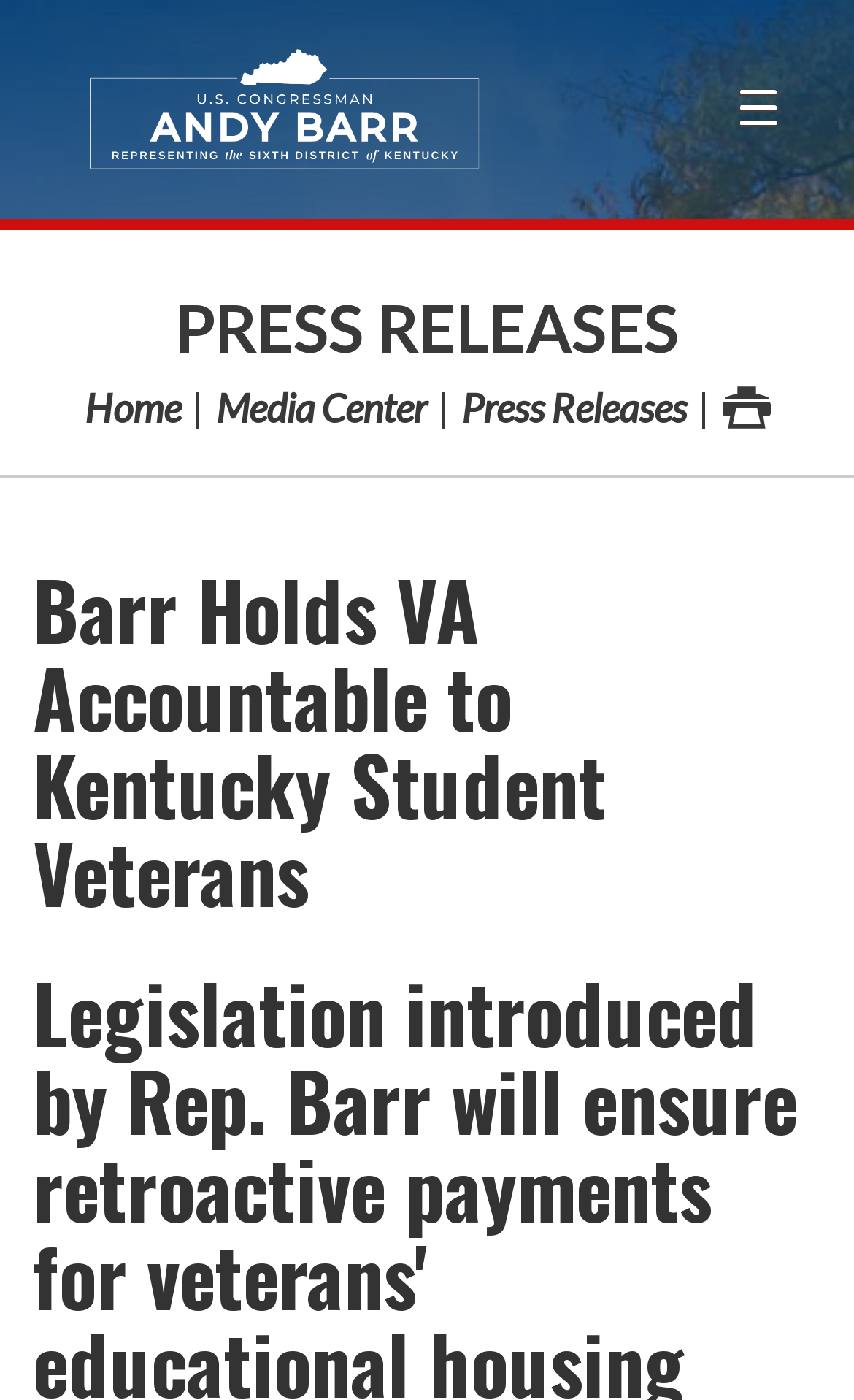Please indicate the bounding box coordinates for the clickable area to complete the following task: "Print the page". The coordinates should be specified as four float numbers between 0 and 1, i.e., [left, top, right, bottom].

[0.845, 0.274, 0.901, 0.308]